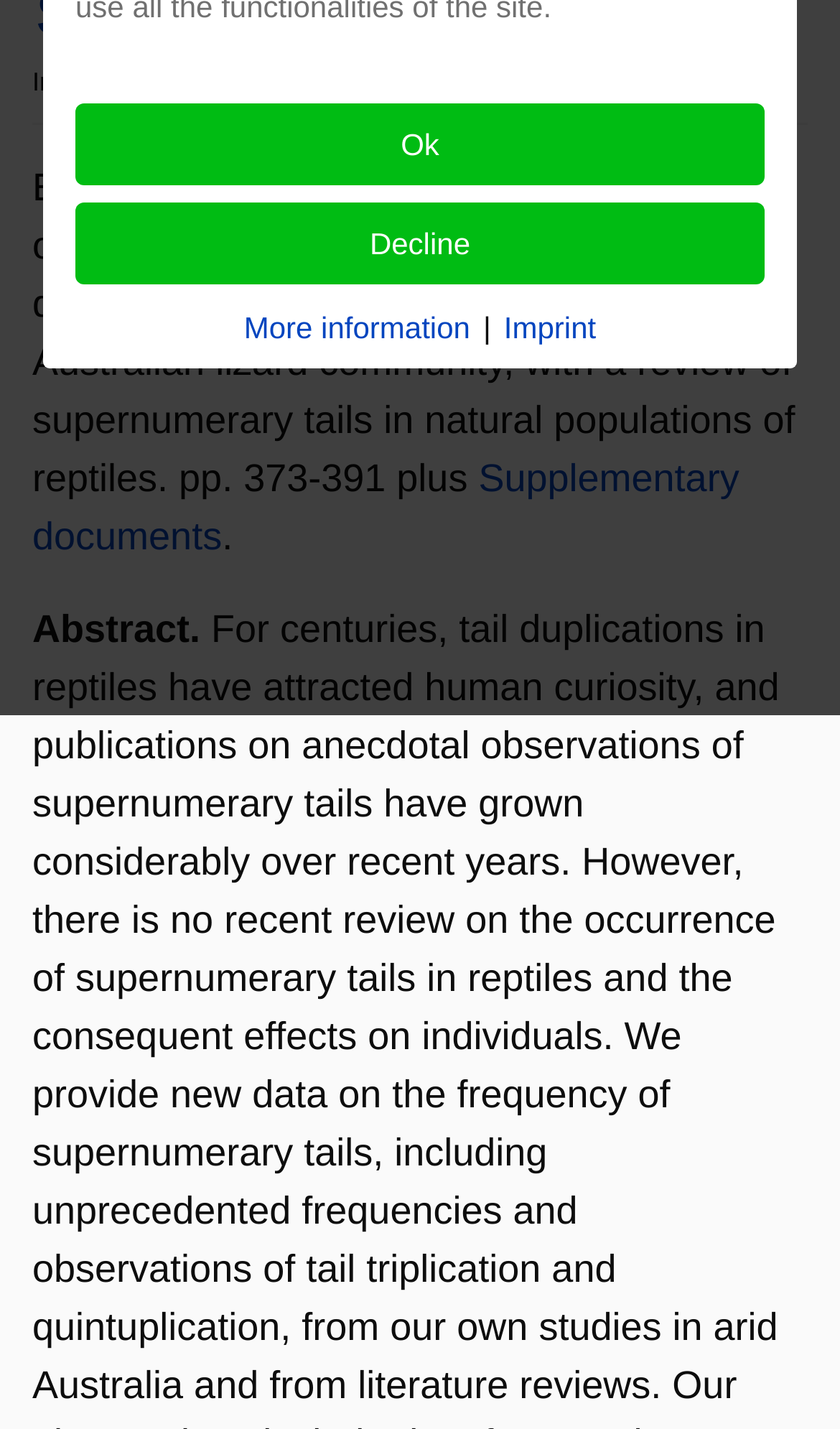Provide the bounding box coordinates of the HTML element this sentence describes: "Decline". The bounding box coordinates consist of four float numbers between 0 and 1, i.e., [left, top, right, bottom].

[0.09, 0.142, 0.91, 0.199]